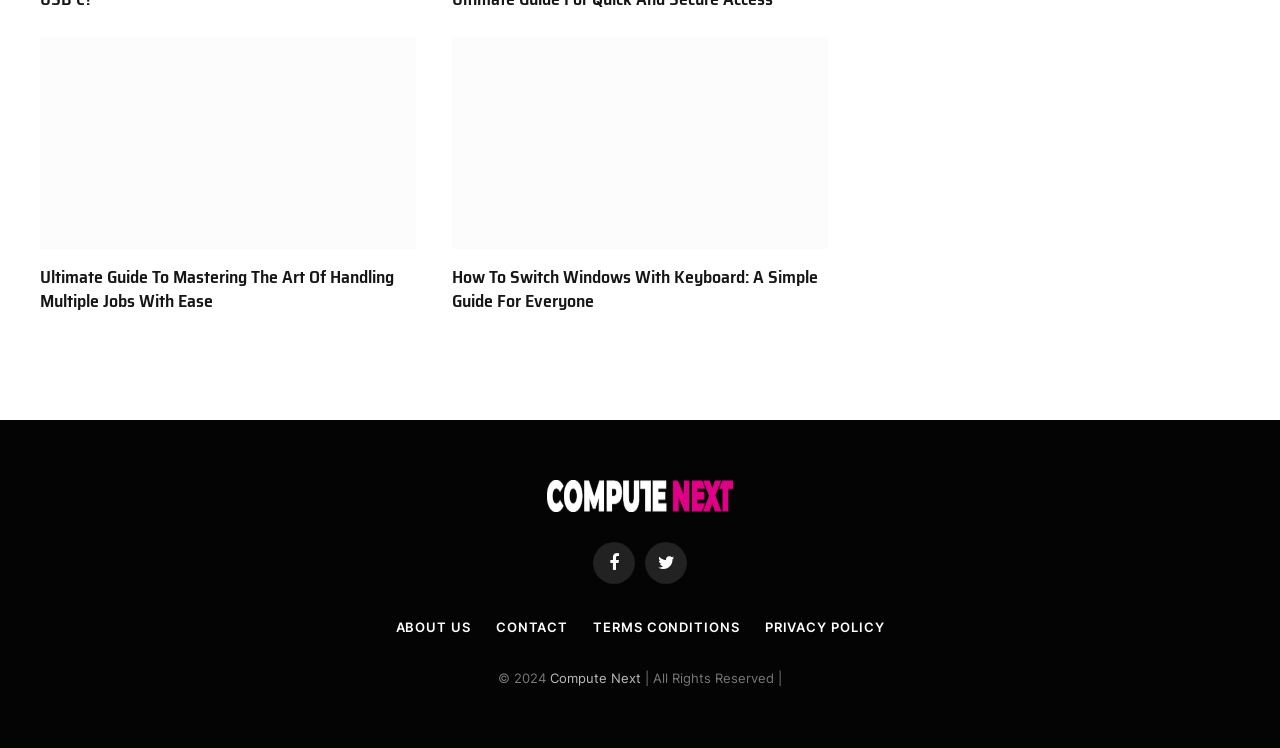Locate the UI element that matches the description Twitter in the webpage screenshot. Return the bounding box coordinates in the format (top-left x, top-left y, bottom-right x, bottom-right y), with values ranging from 0 to 1.

[0.504, 0.725, 0.537, 0.781]